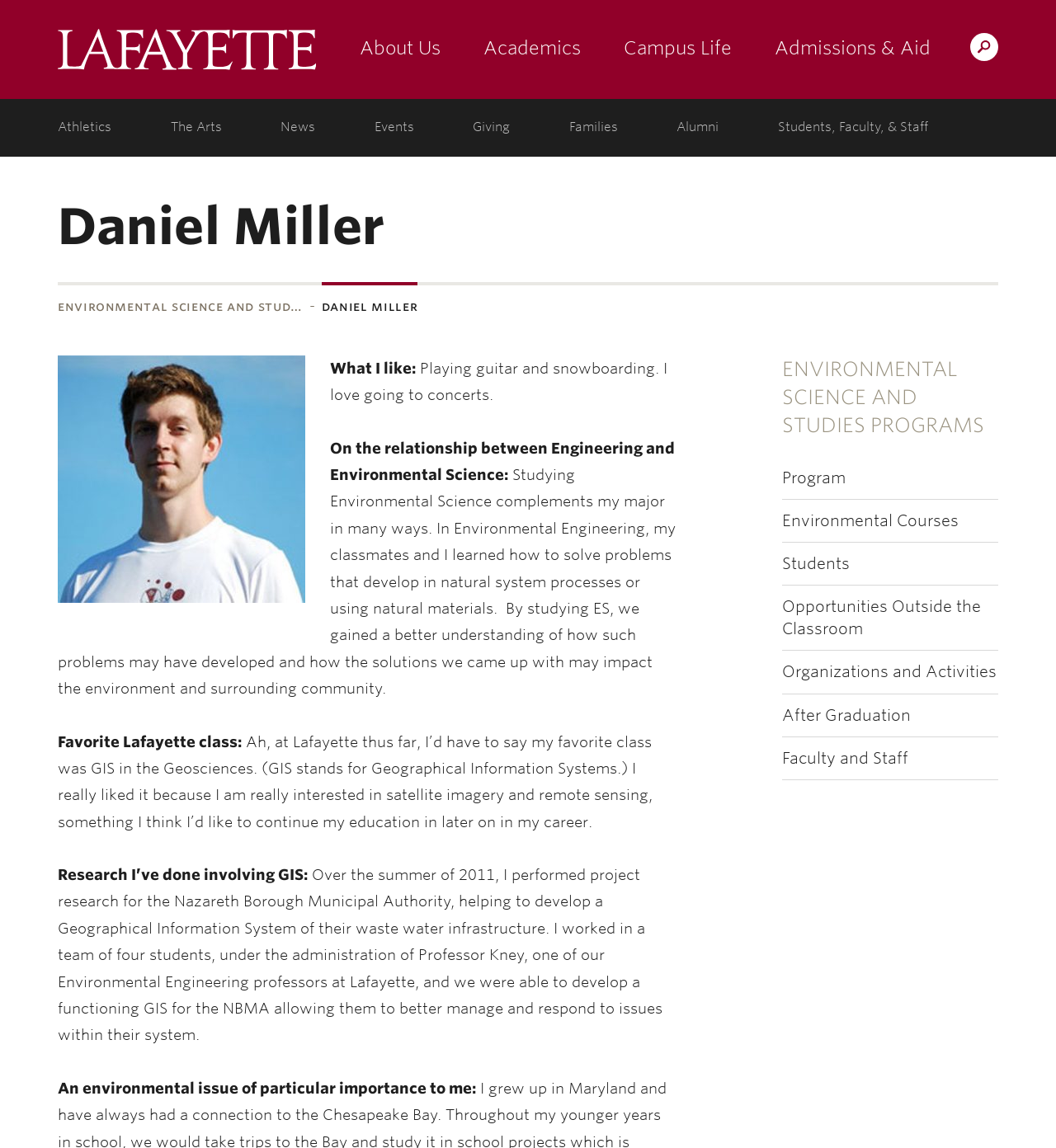Locate the bounding box coordinates of the UI element described by: "Academics". Provide the coordinates as four float numbers between 0 and 1, formatted as [left, top, right, bottom].

[0.439, 0.0, 0.569, 0.086]